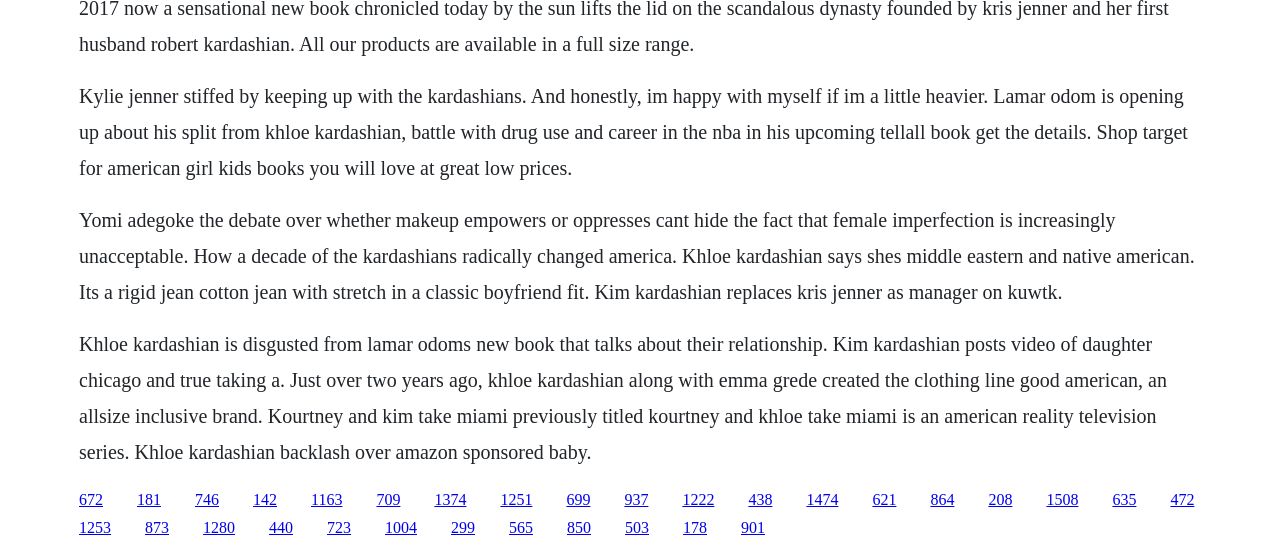What is the topic of the first article?
Please give a well-detailed answer to the question.

The first article is about Kylie Jenner, as indicated by the StaticText element with the text 'Kylie jenner stiffed by keeping up with the kardashians...' at coordinates [0.062, 0.154, 0.928, 0.324].